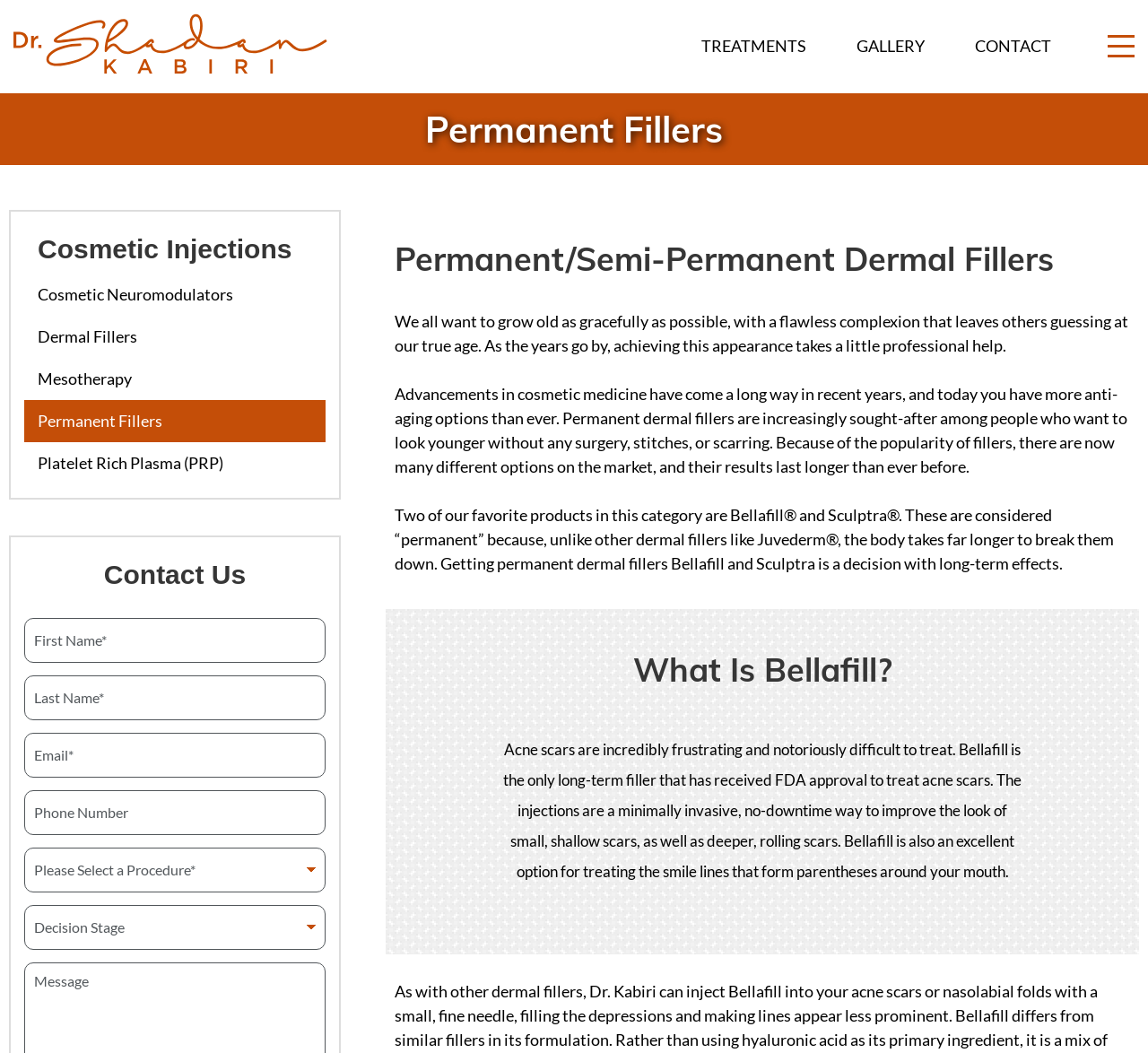What information is required to contact the center? From the image, respond with a single word or brief phrase.

First Name, Last Name, Email